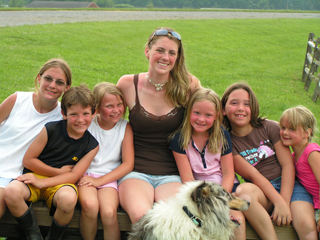Could you please study the image and provide a detailed answer to the question:
What is in the foreground of the image?

The foreground of the image can be determined by looking at the objects closest to the viewer. In this case, a friendly dog is prominently featured in the foreground, adding to the cozy atmosphere of the scene.